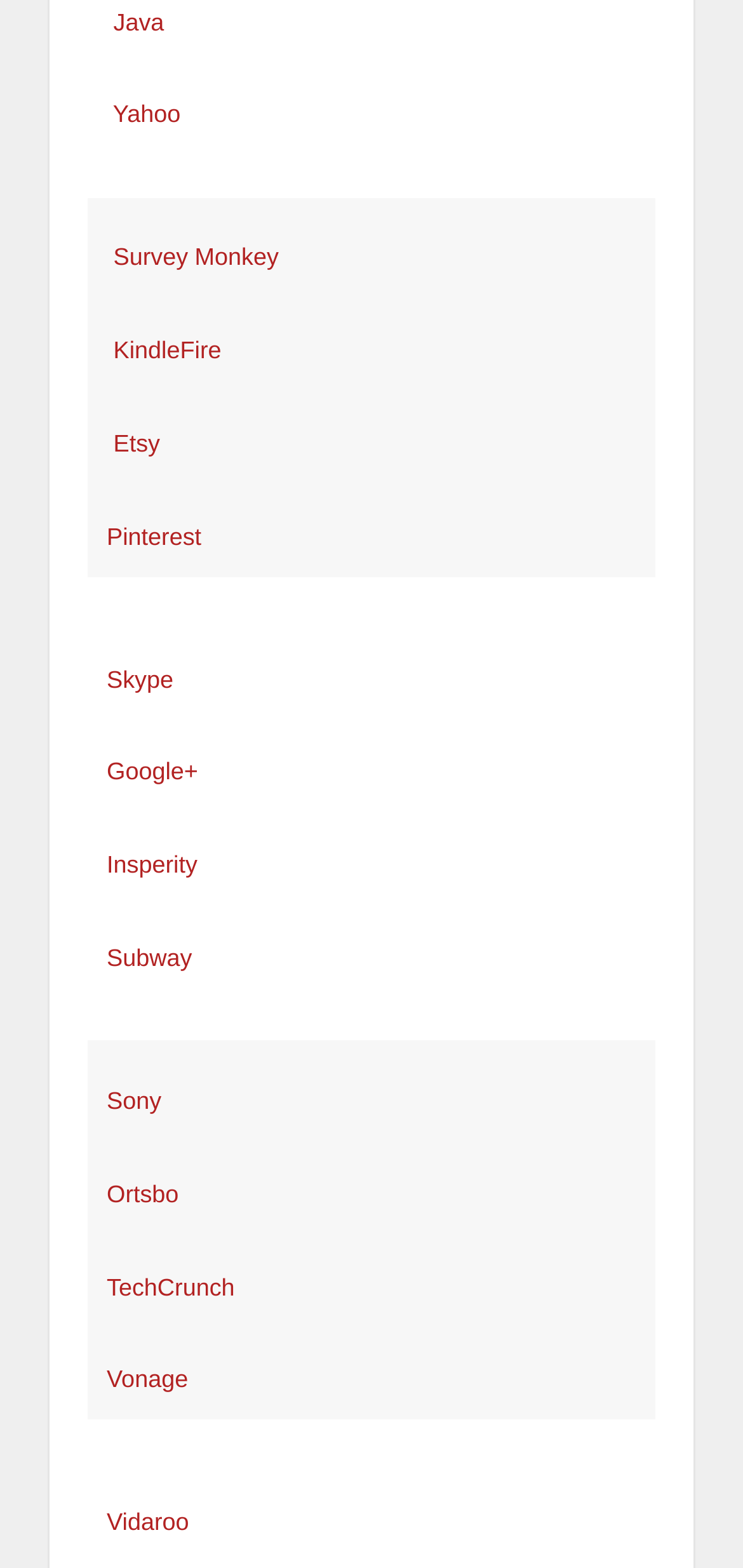Answer with a single word or phrase: 
How many links are there on this webpage?

17